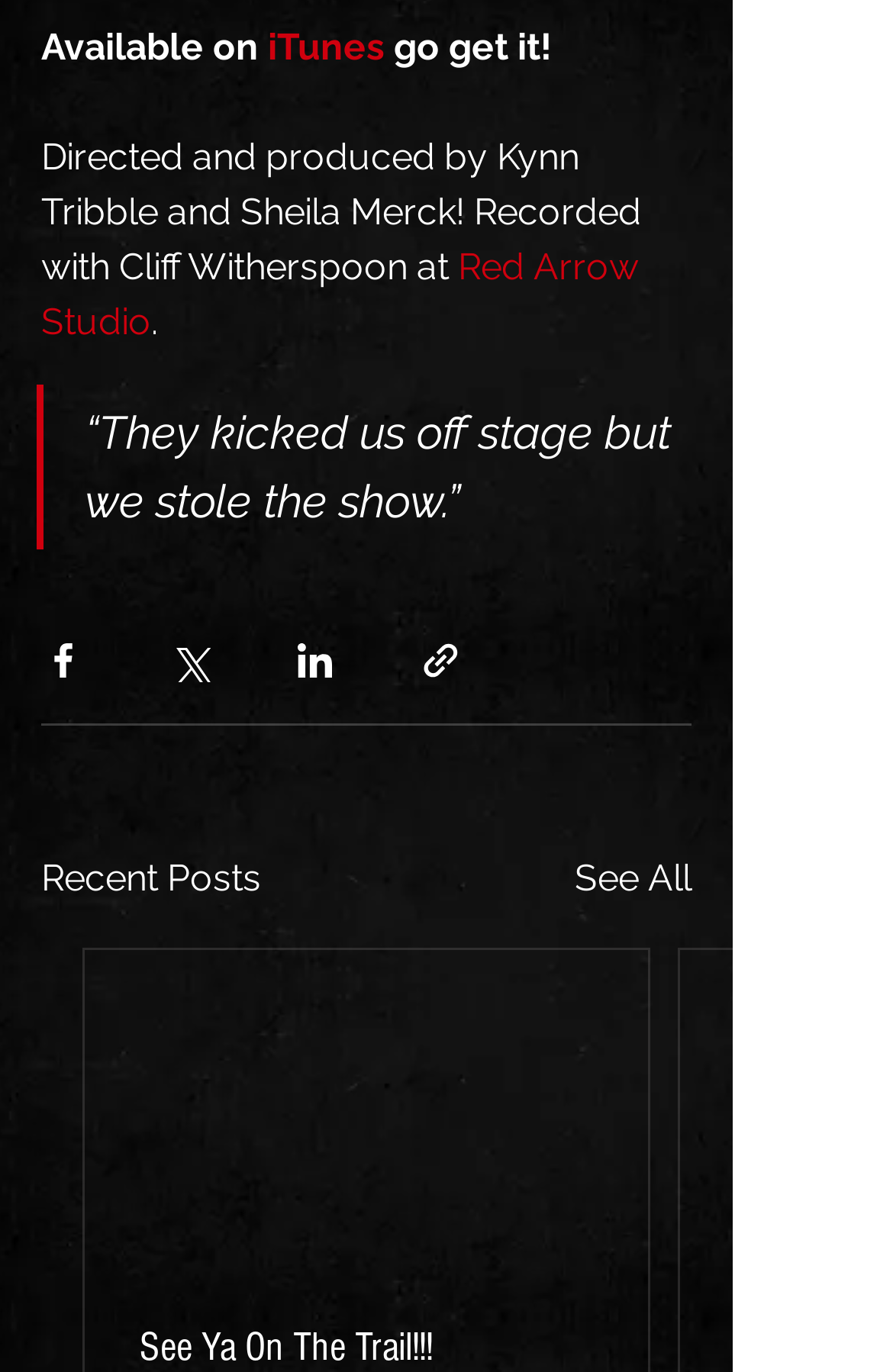Could you indicate the bounding box coordinates of the region to click in order to complete this instruction: "Read the quote".

[0.095, 0.296, 0.762, 0.386]